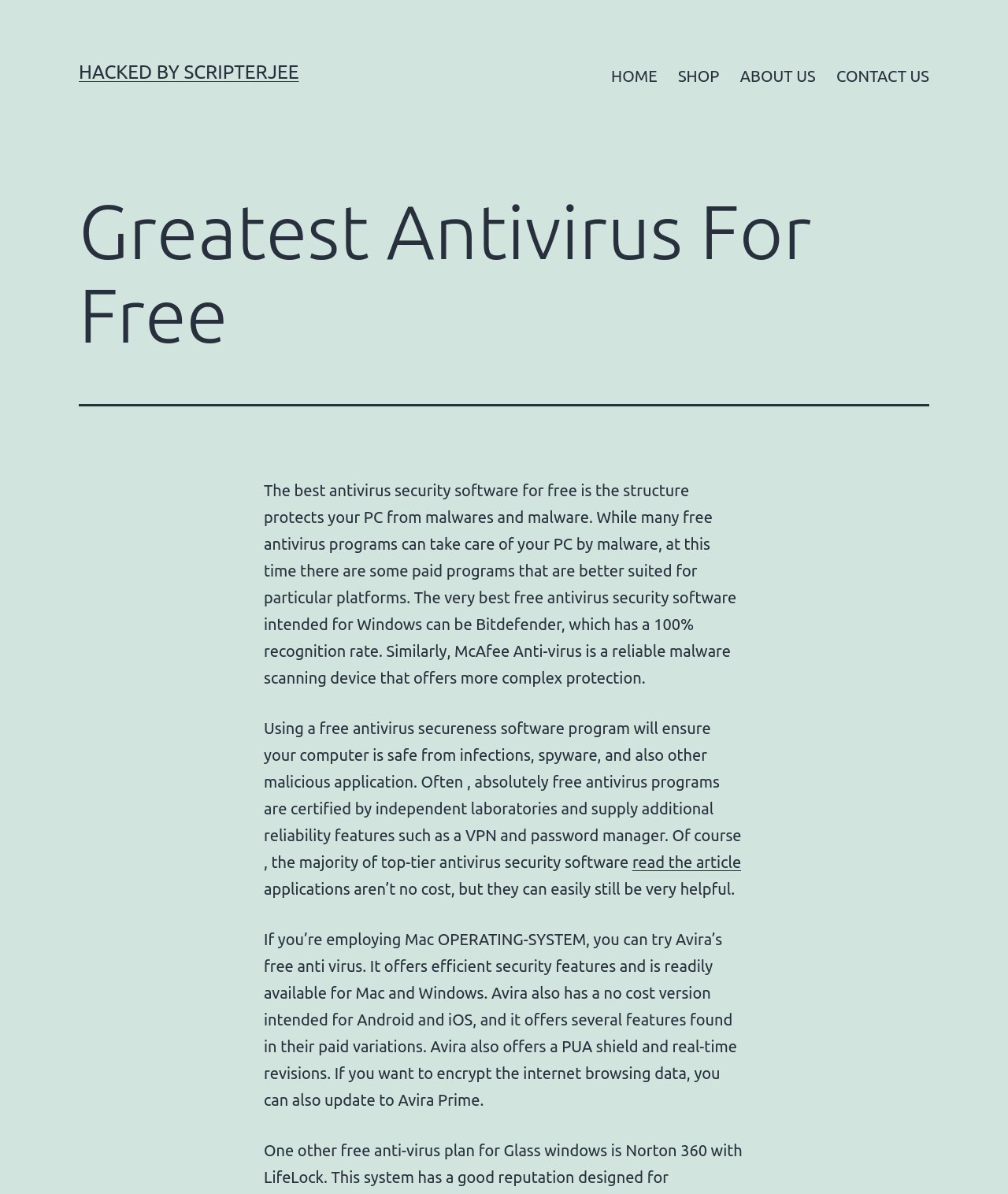Please locate and retrieve the main header text of the webpage.

Greatest Antivirus For Free